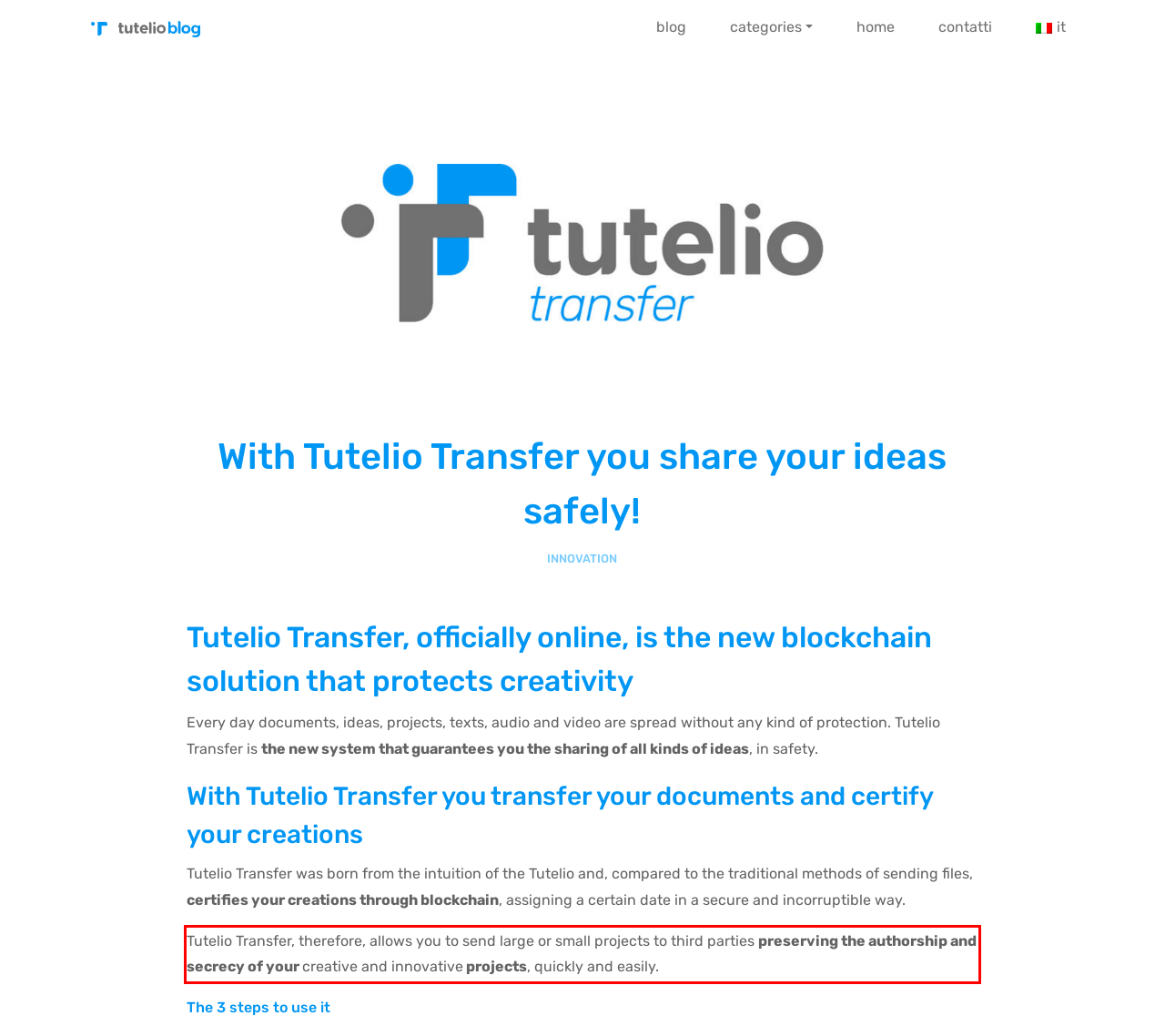Using the provided webpage screenshot, identify and read the text within the red rectangle bounding box.

Tutelio Transfer, therefore, allows you to send large or small projects to third parties preserving the authorship and secrecy of your creative and innovative projects, quickly and easily.